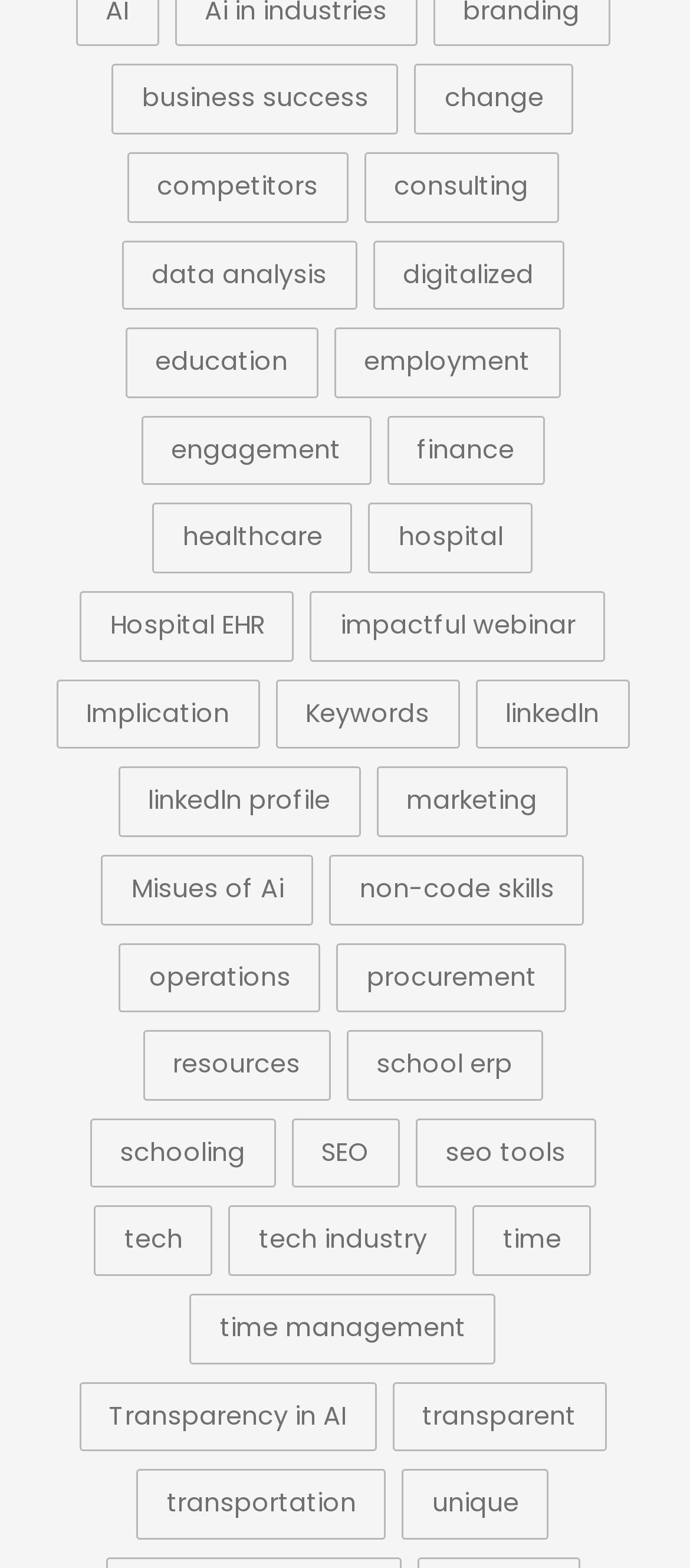Use a single word or phrase to answer the following:
What is the link to the right of 'education'?

employment